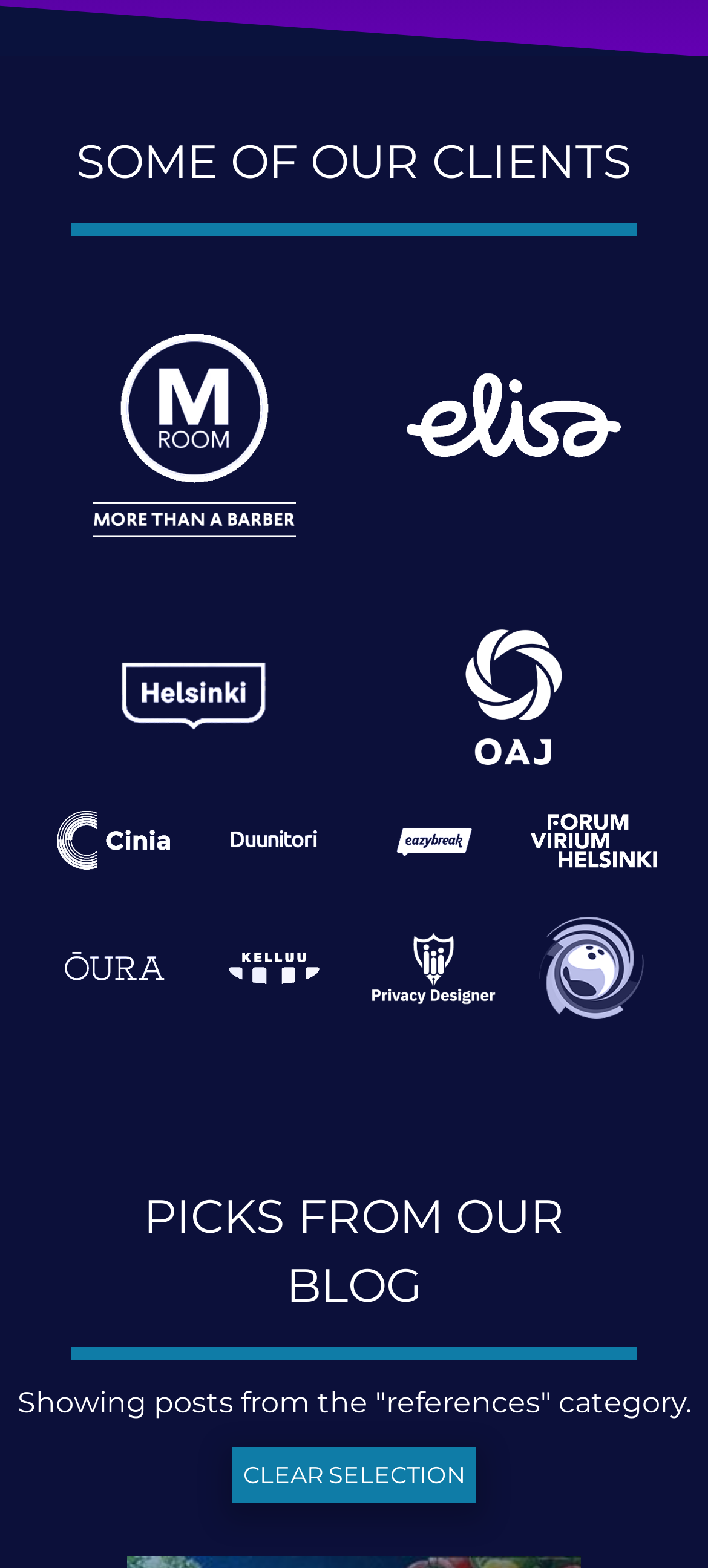Locate the coordinates of the bounding box for the clickable region that fulfills this instruction: "Read the latest blog posts".

[0.1, 0.736, 0.9, 0.868]